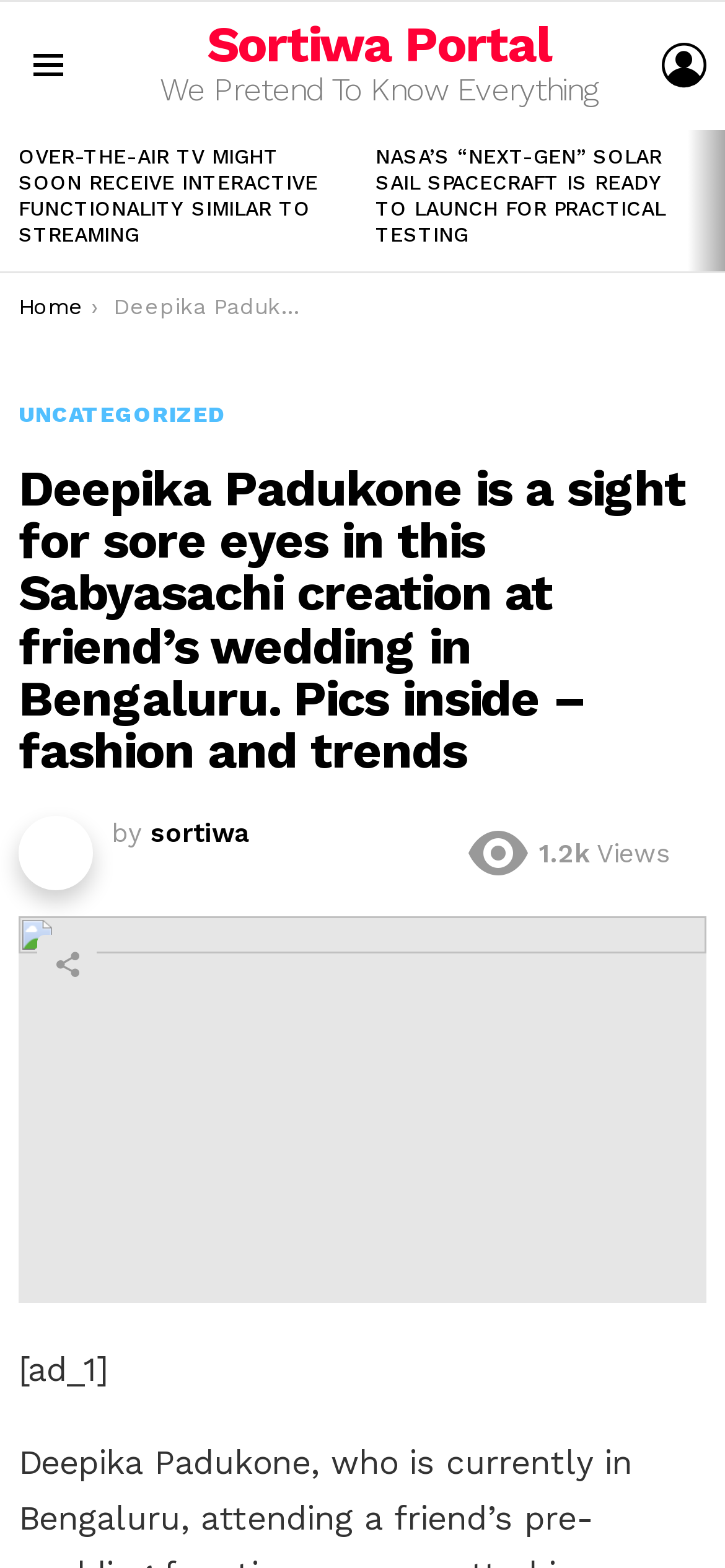Please find and report the bounding box coordinates of the element to click in order to perform the following action: "Go to Sortiwa Portal". The coordinates should be expressed as four float numbers between 0 and 1, in the format [left, top, right, bottom].

[0.285, 0.009, 0.761, 0.047]